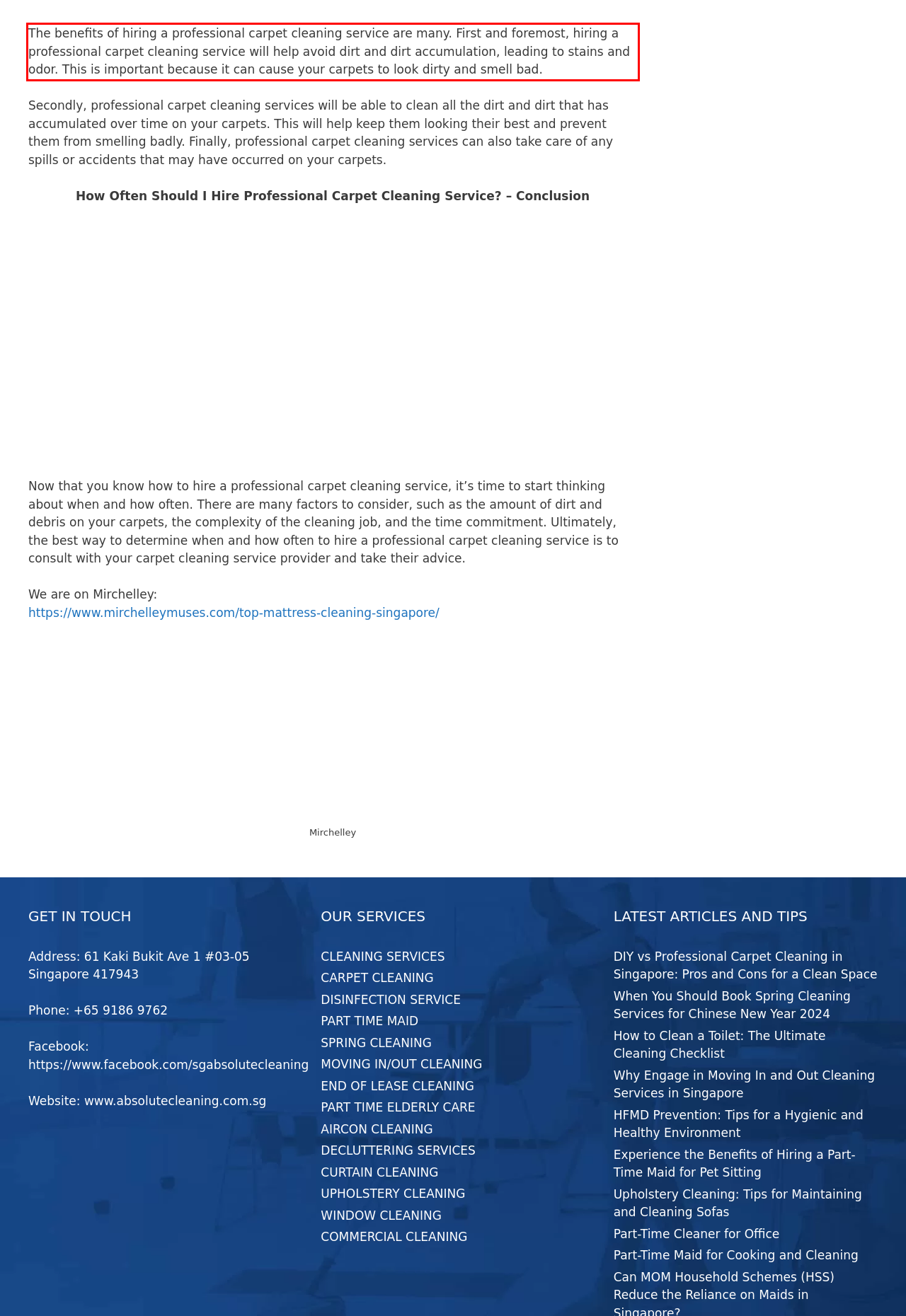You have a webpage screenshot with a red rectangle surrounding a UI element. Extract the text content from within this red bounding box.

The benefits of hiring a professional carpet cleaning service are many. First and foremost, hiring a professional carpet cleaning service will help avoid dirt and dirt accumulation, leading to stains and odor. This is important because it can cause your carpets to look dirty and smell bad.